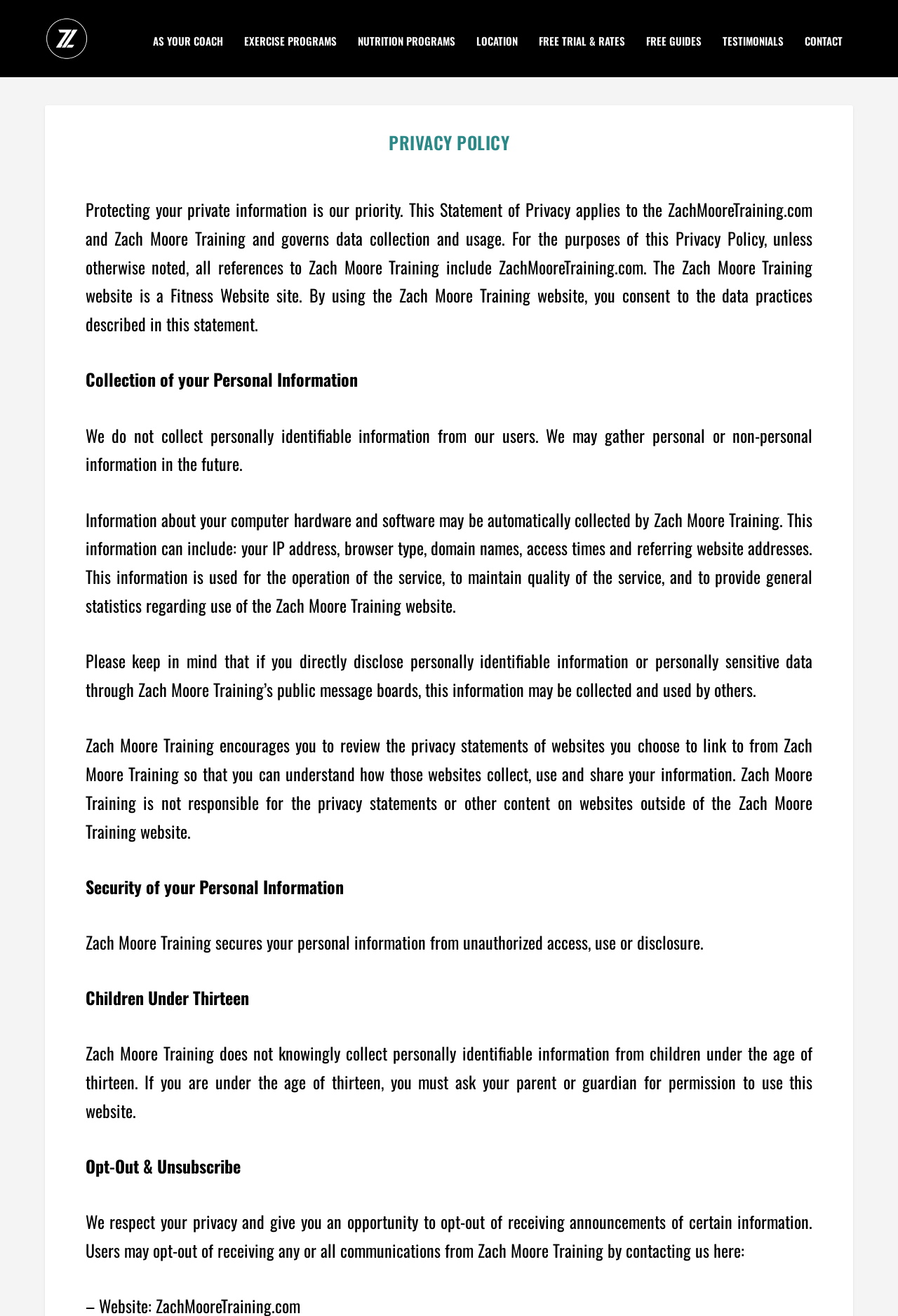What type of information does Zach Moore Training collect?
Using the visual information, respond with a single word or phrase.

Non-personal information